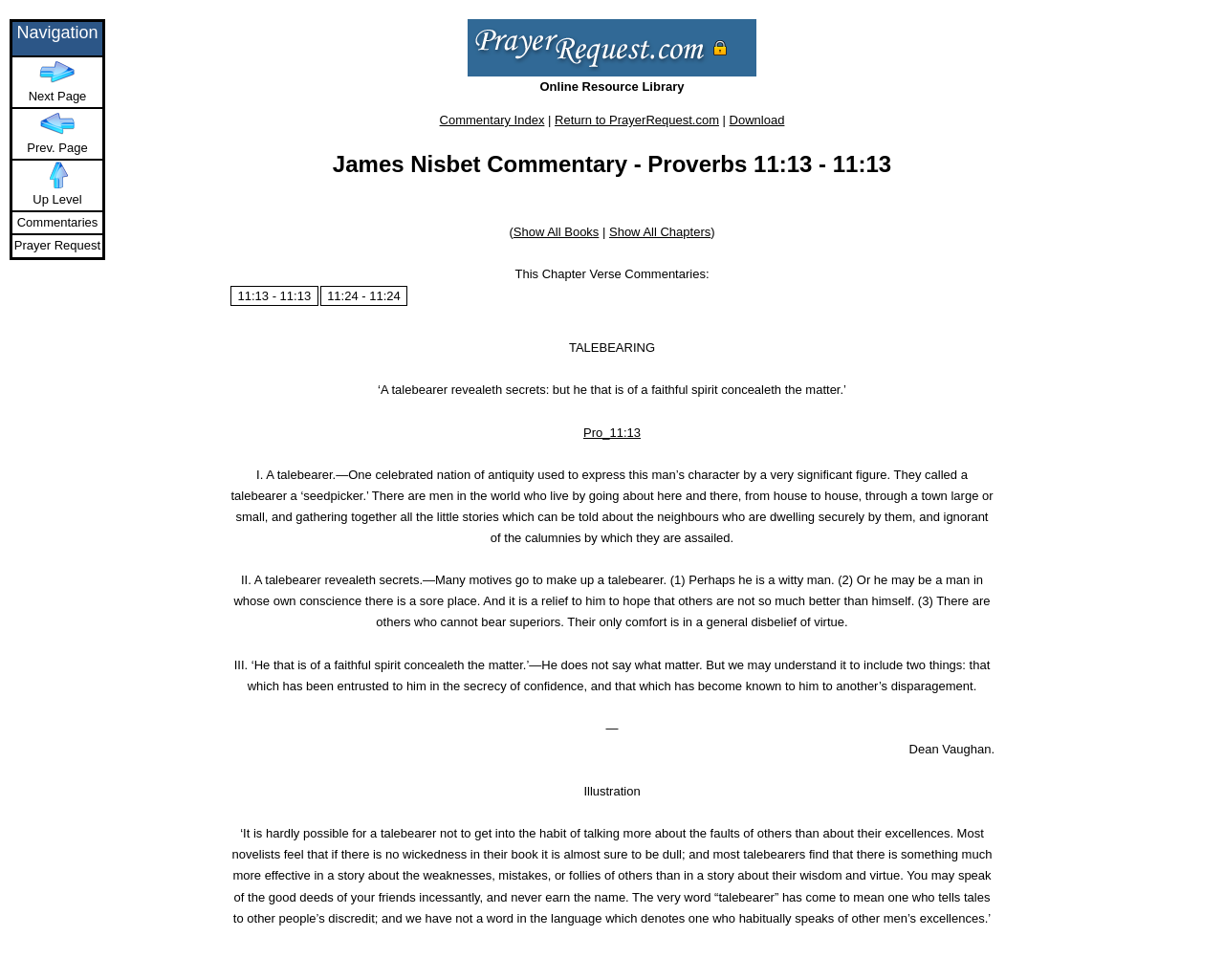Please identify the bounding box coordinates of the area I need to click to accomplish the following instruction: "Download the commentary".

[0.596, 0.115, 0.641, 0.13]